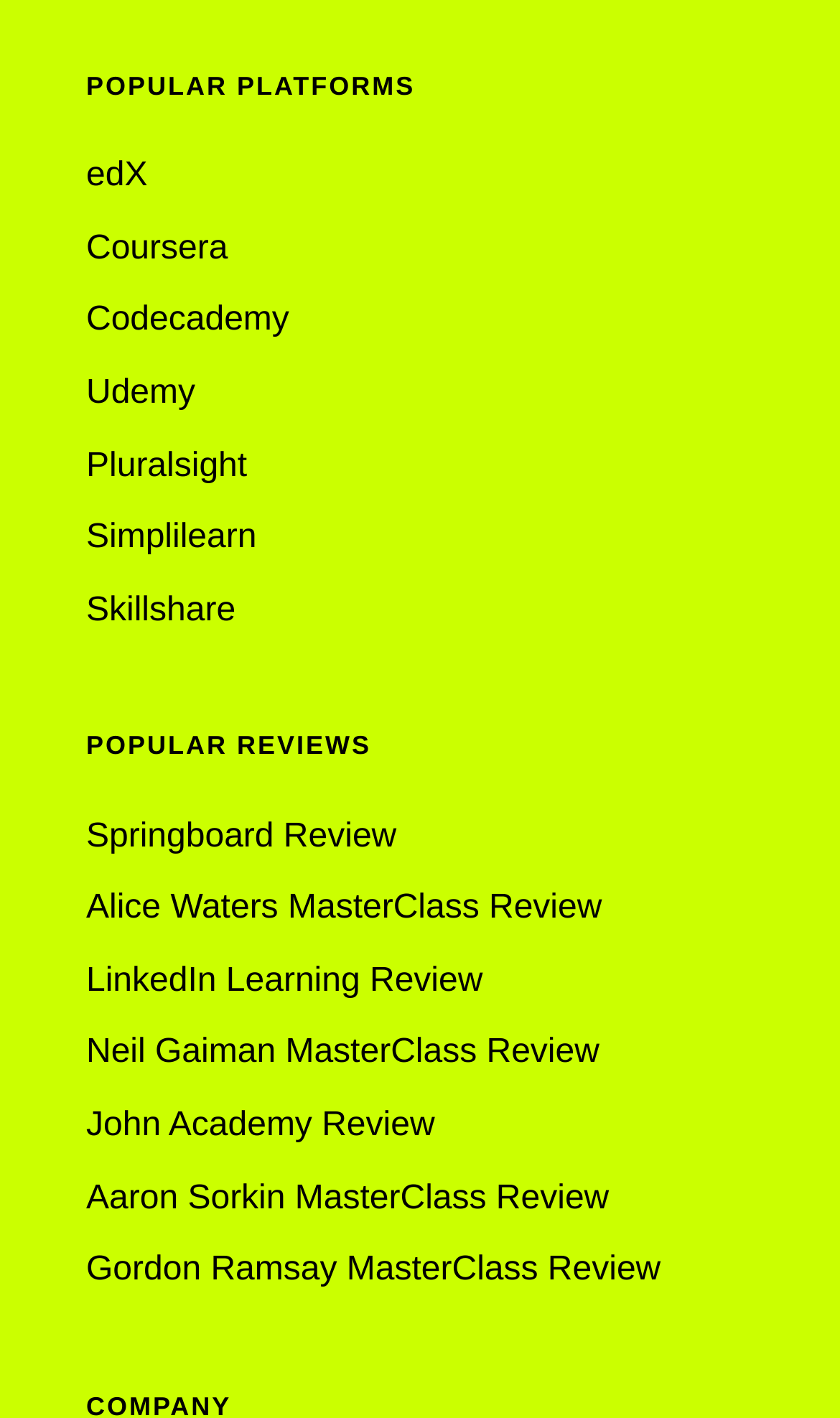Please mark the bounding box coordinates of the area that should be clicked to carry out the instruction: "Enter your name".

None